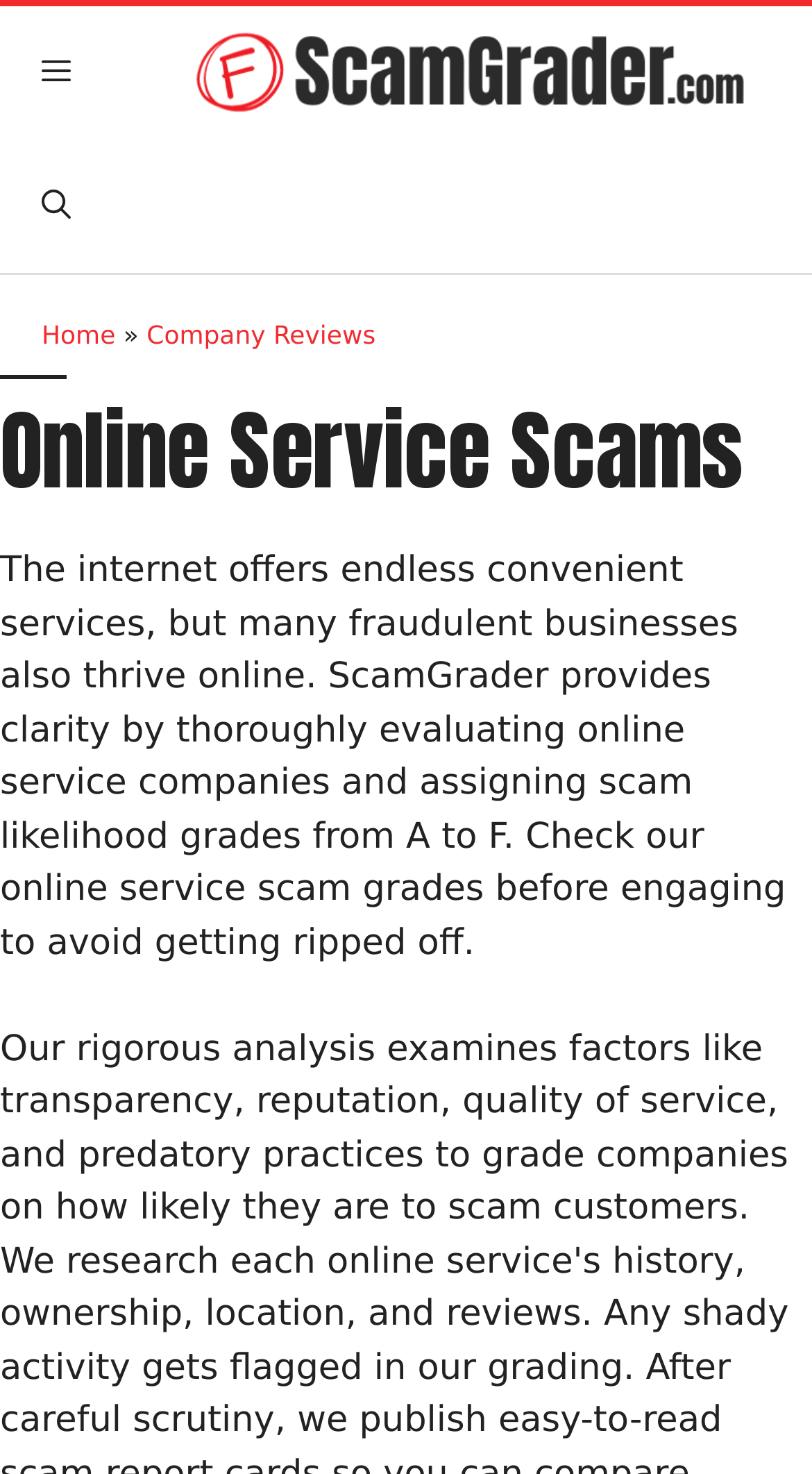Using the webpage screenshot, find the UI element described by title="ScamGrader.com". Provide the bounding box coordinates in the format (top-left x, top-left y, bottom-right x, bottom-right y), ensuring all values are floating point numbers between 0 and 1.

[0.231, 0.004, 0.933, 0.095]